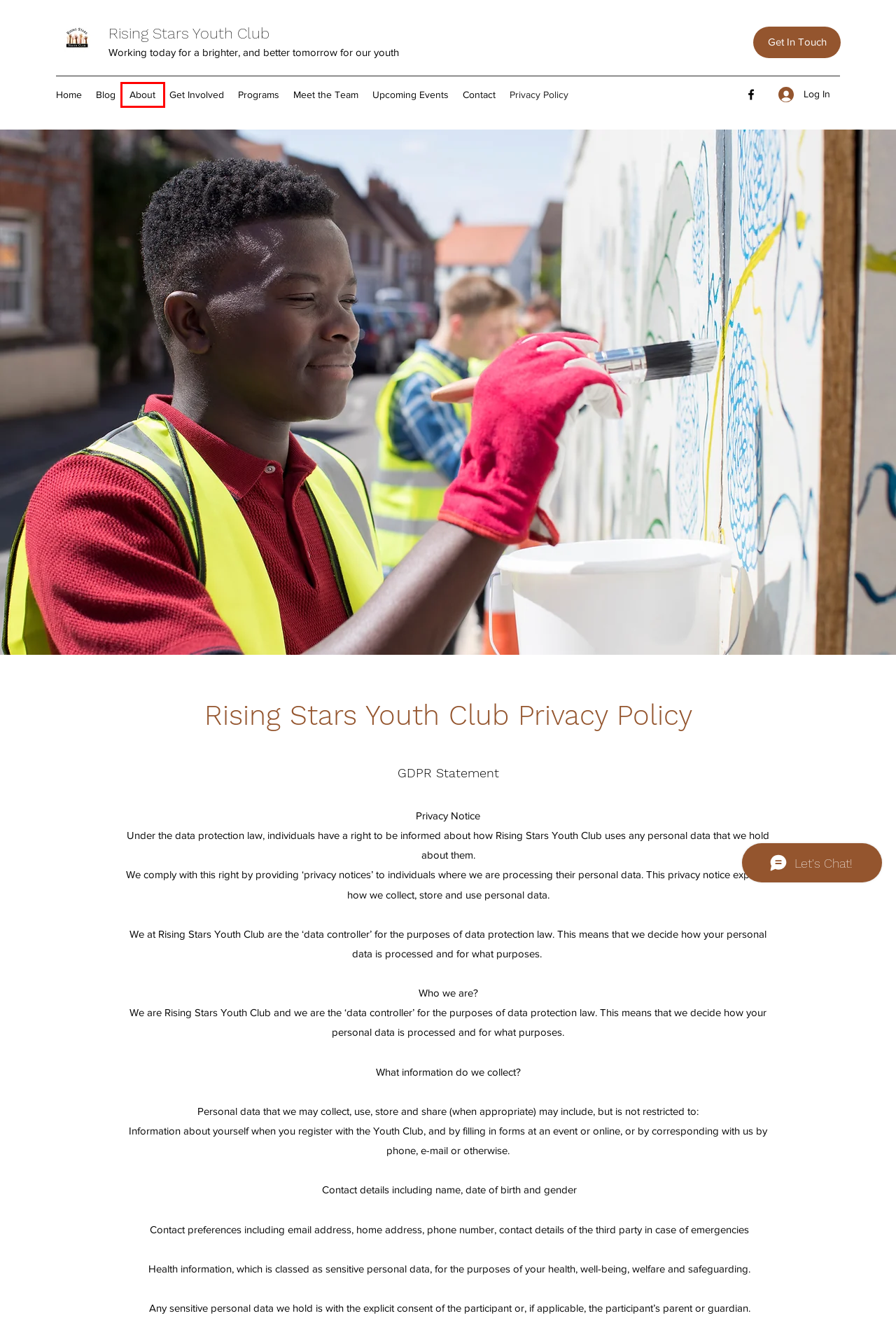Consider the screenshot of a webpage with a red bounding box and select the webpage description that best describes the new page that appears after clicking the element inside the red box. Here are the candidates:
A. Get Involved | Rising Stars Youth Club
B. Contact | Rising Stars Youth Club
C. About | Rising Stars Youth Club
D. Blog | Rising Stars Youth Club
E. Upcoming Events | Rising Stars Youth Club
F. Meet the Team | Rising Stars Youth Club
G. Youth Club | Rising Stars Youth Club | Luton
H. Programs | Rising Stars Youth Club

C